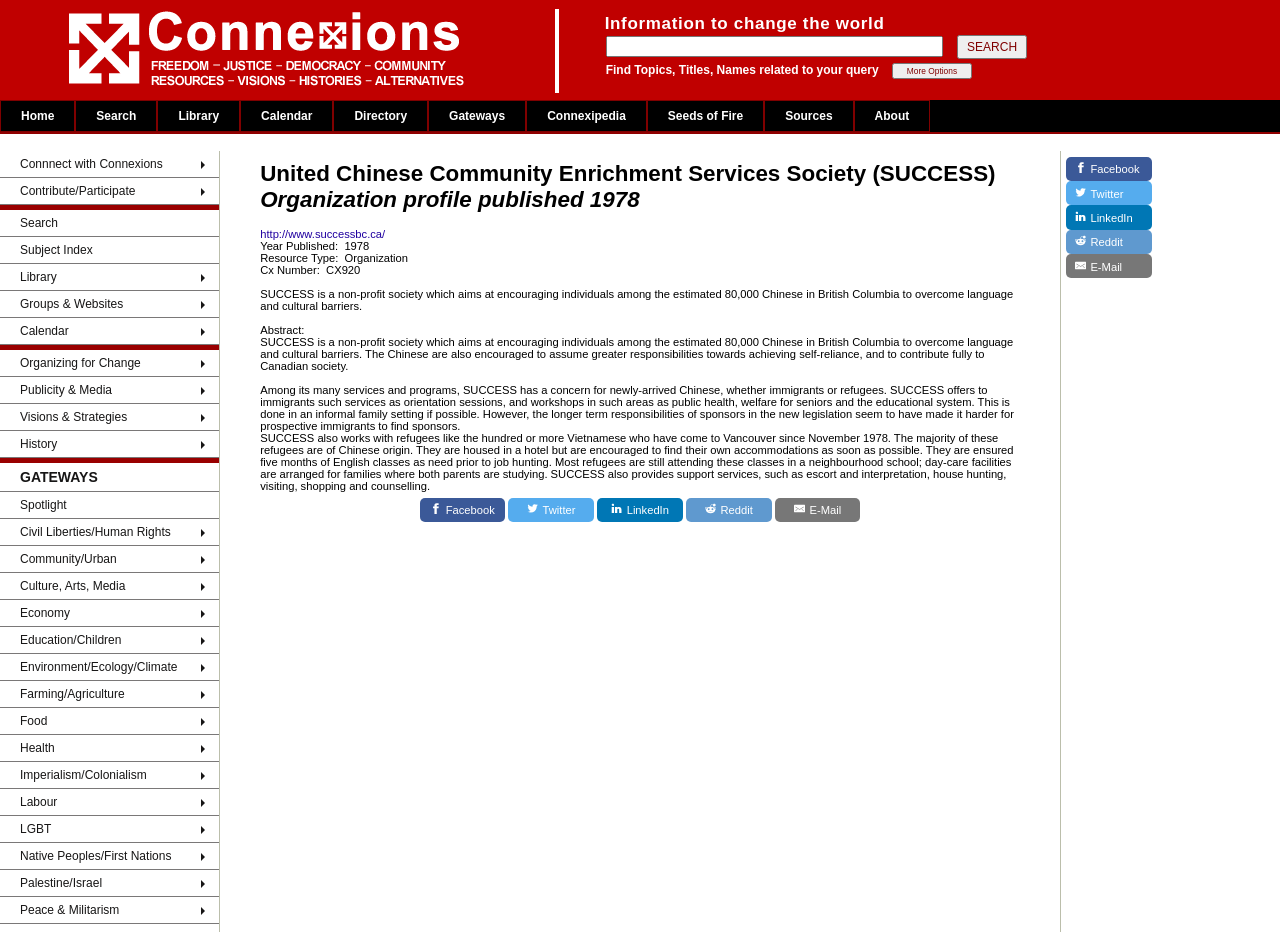Identify the bounding box coordinates of the region that should be clicked to execute the following instruction: "Read the recent post about football shoes".

None